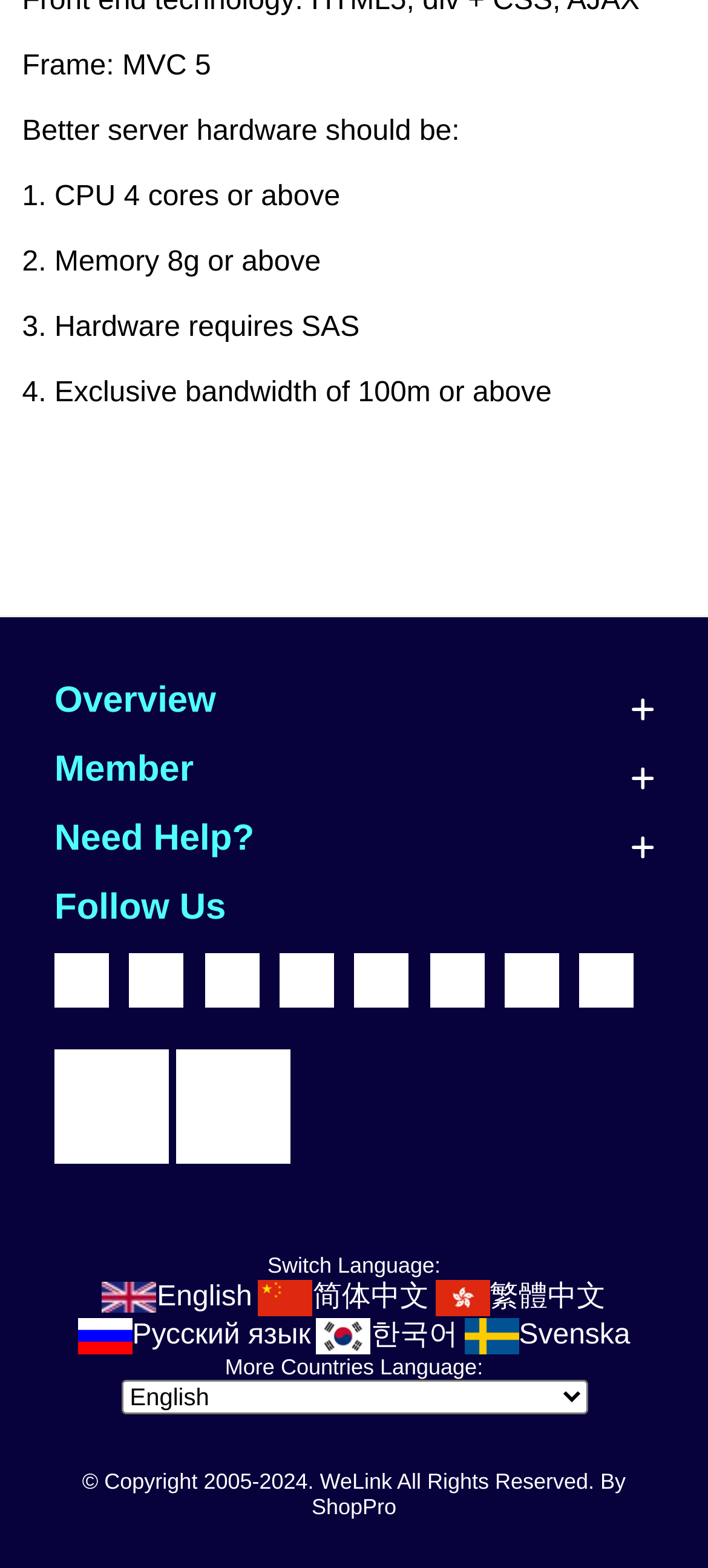Locate the bounding box coordinates of the clickable element to fulfill the following instruction: "Click on Need Help?". Provide the coordinates as four float numbers between 0 and 1 in the format [left, top, right, bottom].

[0.077, 0.522, 0.359, 0.547]